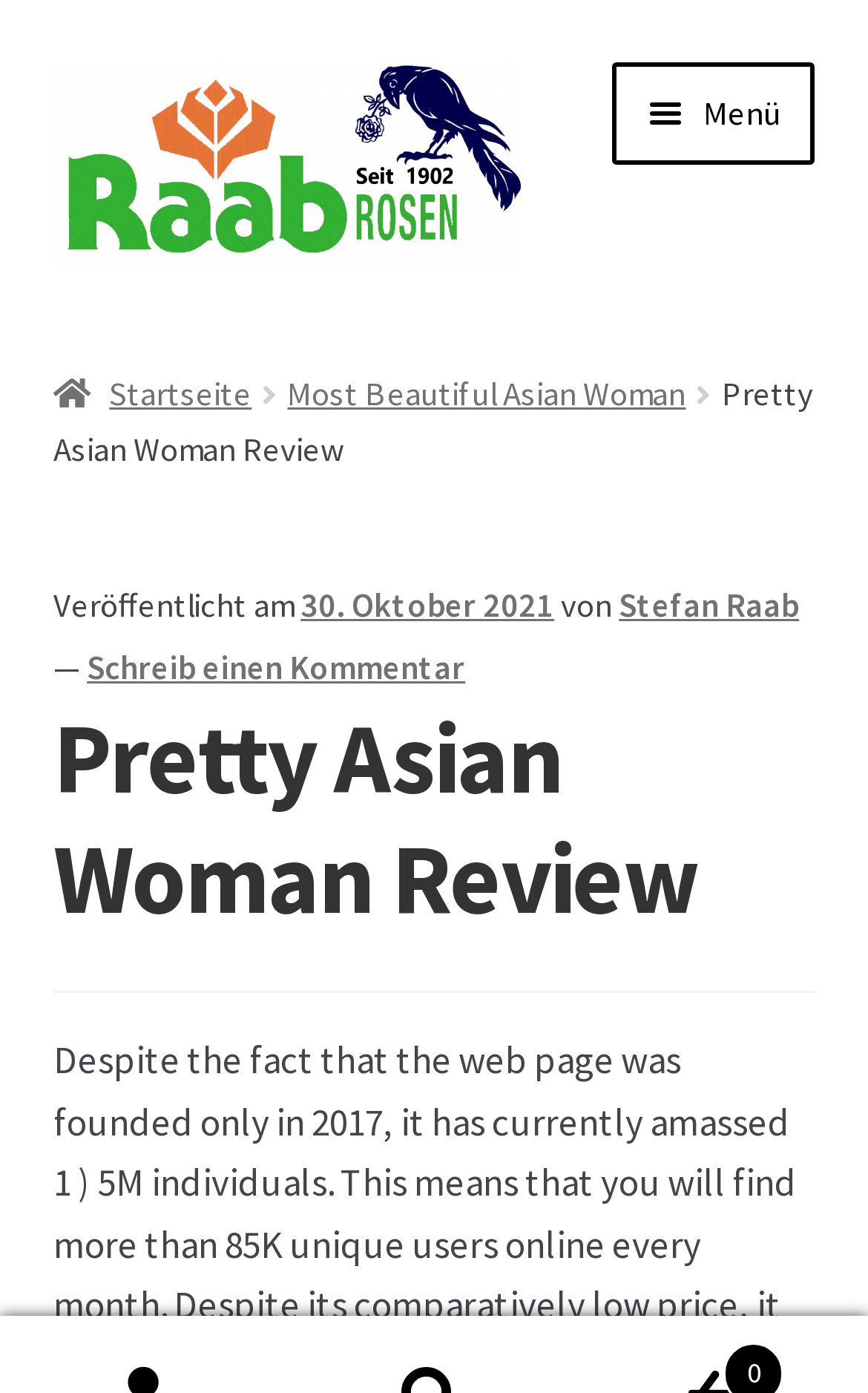Please specify the bounding box coordinates of the element that should be clicked to execute the given instruction: 'read the article published on 30. Oktober 2021'. Ensure the coordinates are four float numbers between 0 and 1, expressed as [left, top, right, bottom].

[0.346, 0.419, 0.639, 0.449]